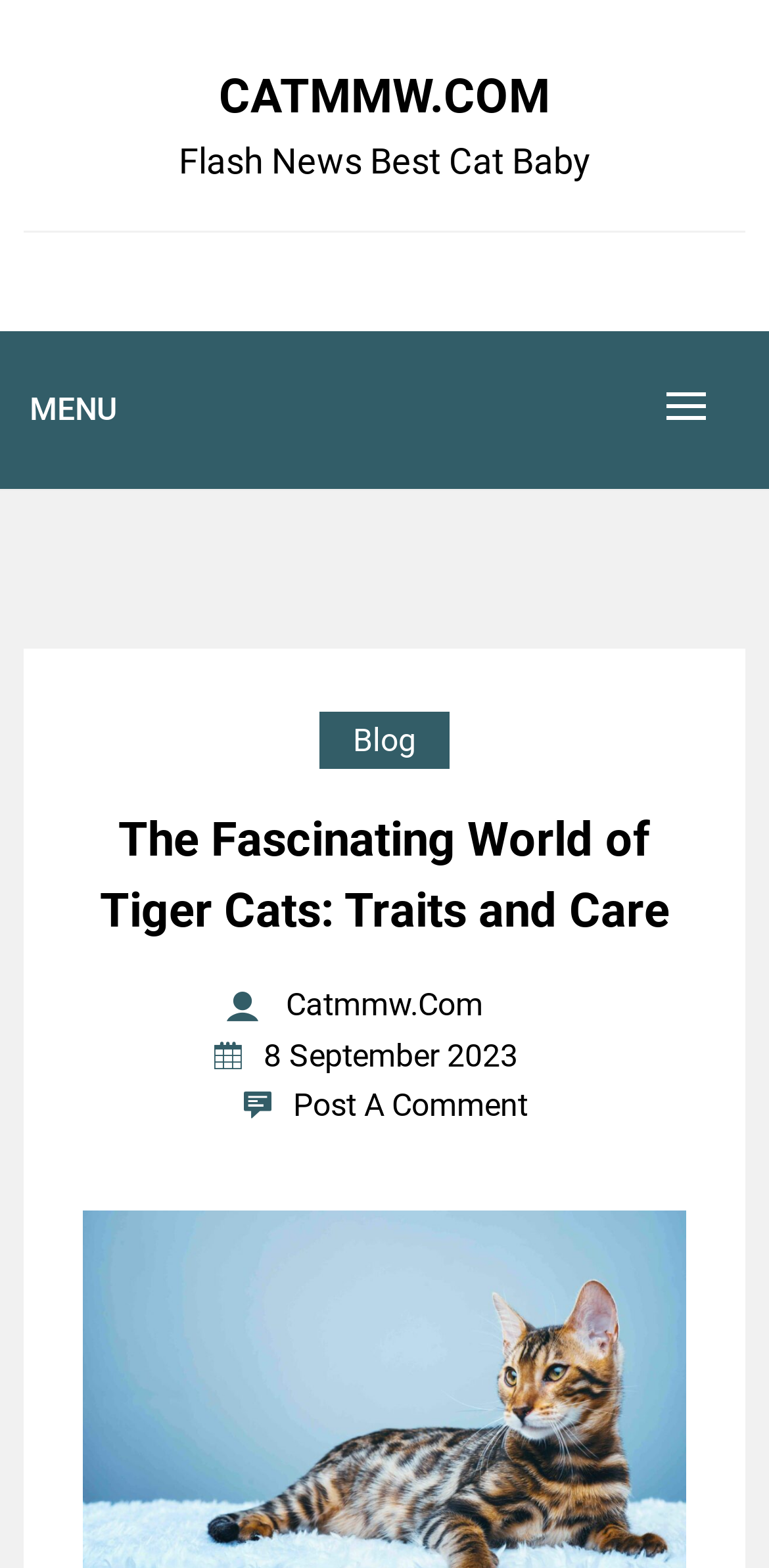Explain in detail what you observe on this webpage.

The webpage is about tiger cats, also known as tabby cats, and appears to be an article or blog post about their traits and care. At the top of the page, there is a heading that reads "CATMMW.COM" and a link with the same text, taking up most of the top section. Below this, there is a static text element that reads "Flash News Best Cat Baby".

To the right of the top section, there is a menu link labeled "MENU" that expands to reveal several options, including "Blog", a heading that repeats the title of the article "The Fascinating World of Tiger Cats: Traits and Care", a link to the website "Catmmw.Com", a date "8 September 2023", and a link to "Post A Comment". The menu options are stacked vertically, with the date and comment link positioned below the article title.